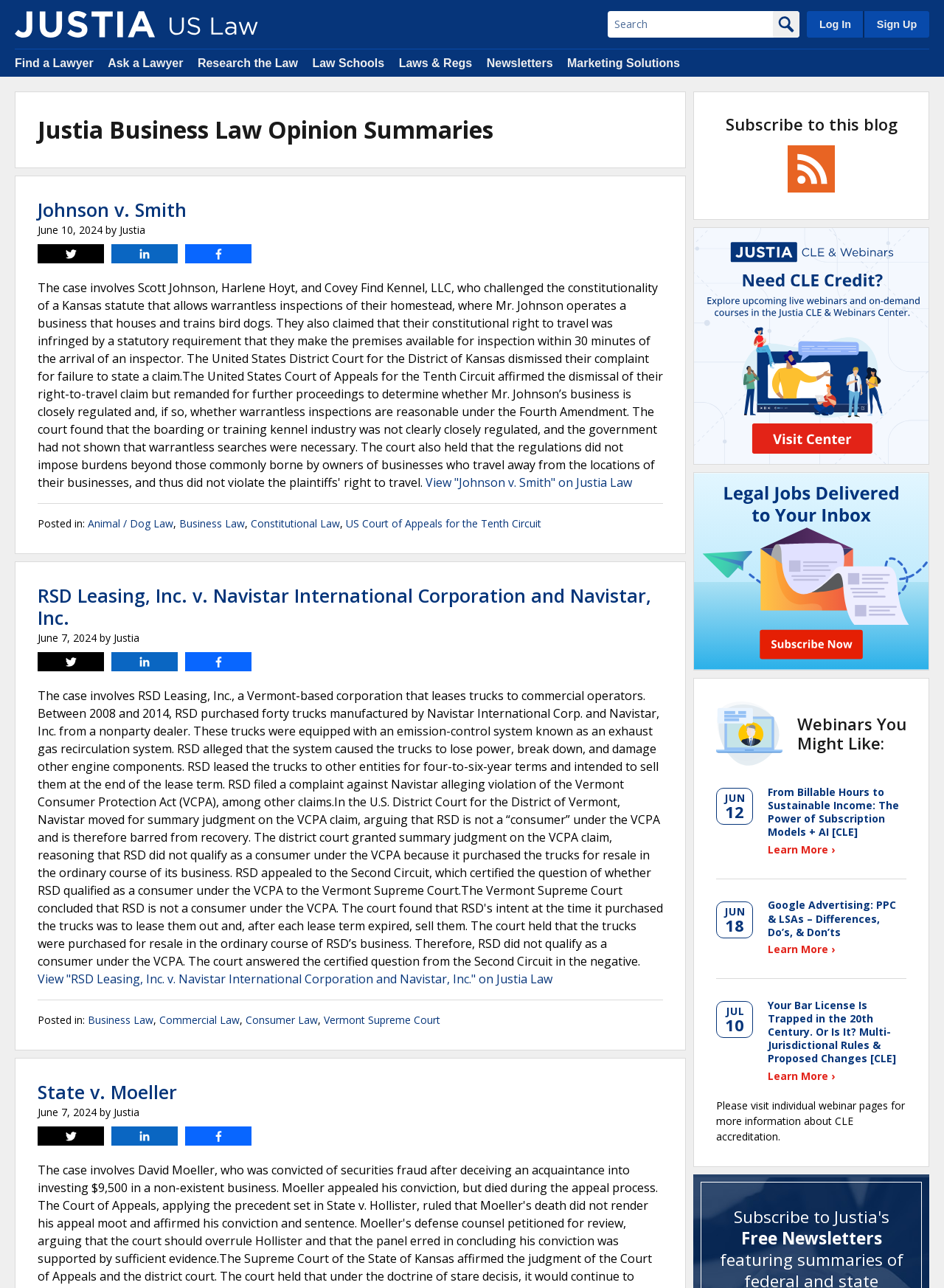Locate the bounding box coordinates of the area you need to click to fulfill this instruction: 'Search for business law opinions'. The coordinates must be in the form of four float numbers ranging from 0 to 1: [left, top, right, bottom].

[0.644, 0.009, 0.847, 0.029]